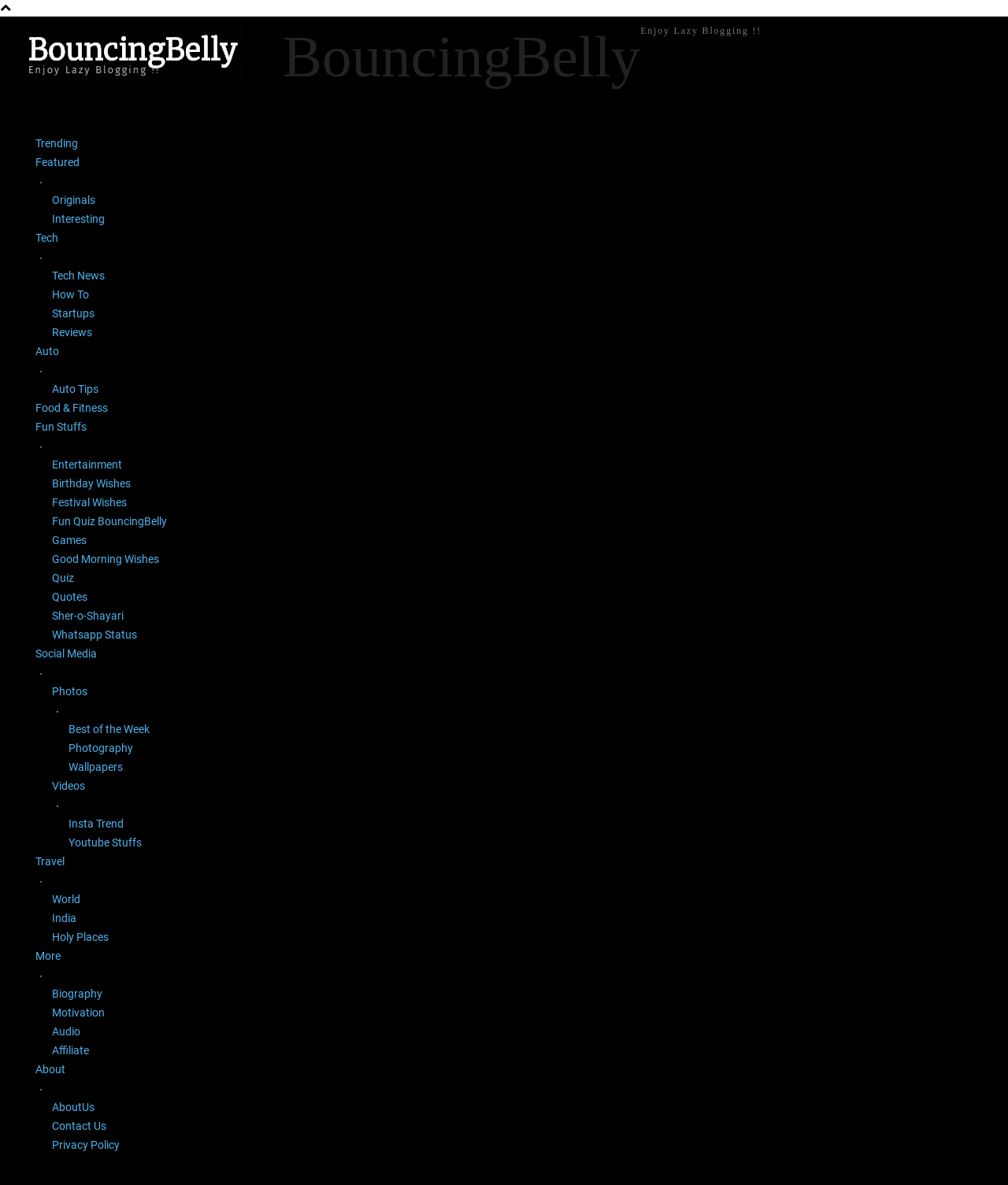Provide a thorough and detailed response to the question by examining the image: 
What is the last category listed on the webpage?

The last category listed on the webpage is 'Biography', which is located at the bottom of the list of categories on the left side of the webpage.